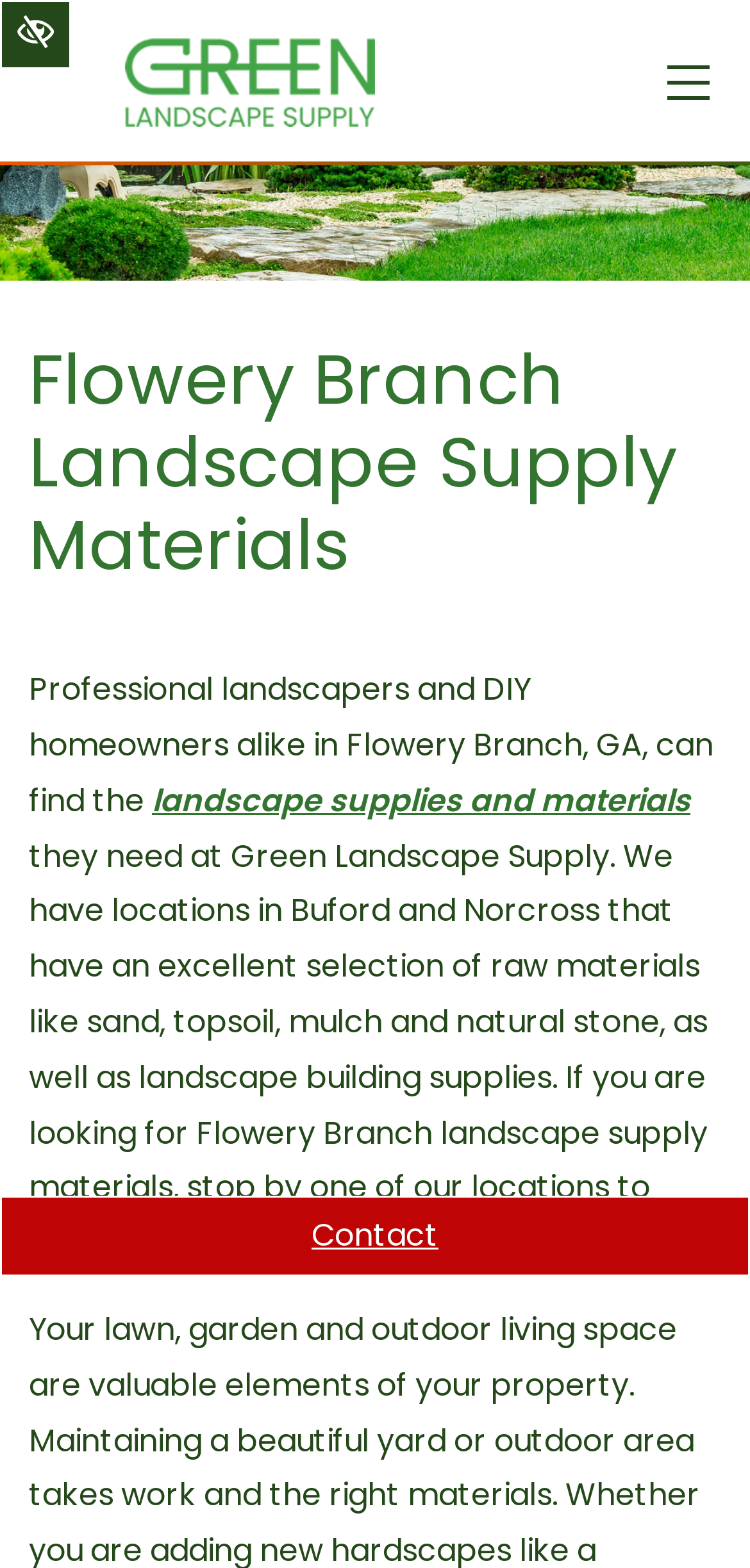Provide an in-depth description of the elements and layout of the webpage.

The webpage is about Green Landscape Supply, a company that provides landscape supplies and materials in Flowery Branch, GA. At the top left corner, there is a link to skip to the main content. Next to it, there is a button to switch to a high color contrast version of the website. On the top right corner, there is a logo of Green Landscape Supply, which is an image accompanied by a link. 

Below the logo, there is a button to toggle navigation. At the bottom of the page, there is a link to the contact page. Above the contact link, there is a heading that reads "Flowery Branch Landscape Supply Materials". 

Under the heading, there is a paragraph of text that describes the company's services. The text explains that professional landscapers and DIY homeowners can find the landscape supplies and materials they need at Green Landscape Supply. The company has locations in Buford and Norcross that offer a wide range of raw materials and landscape building supplies. The text also invites readers to visit one of their locations to check out their top-quality products.